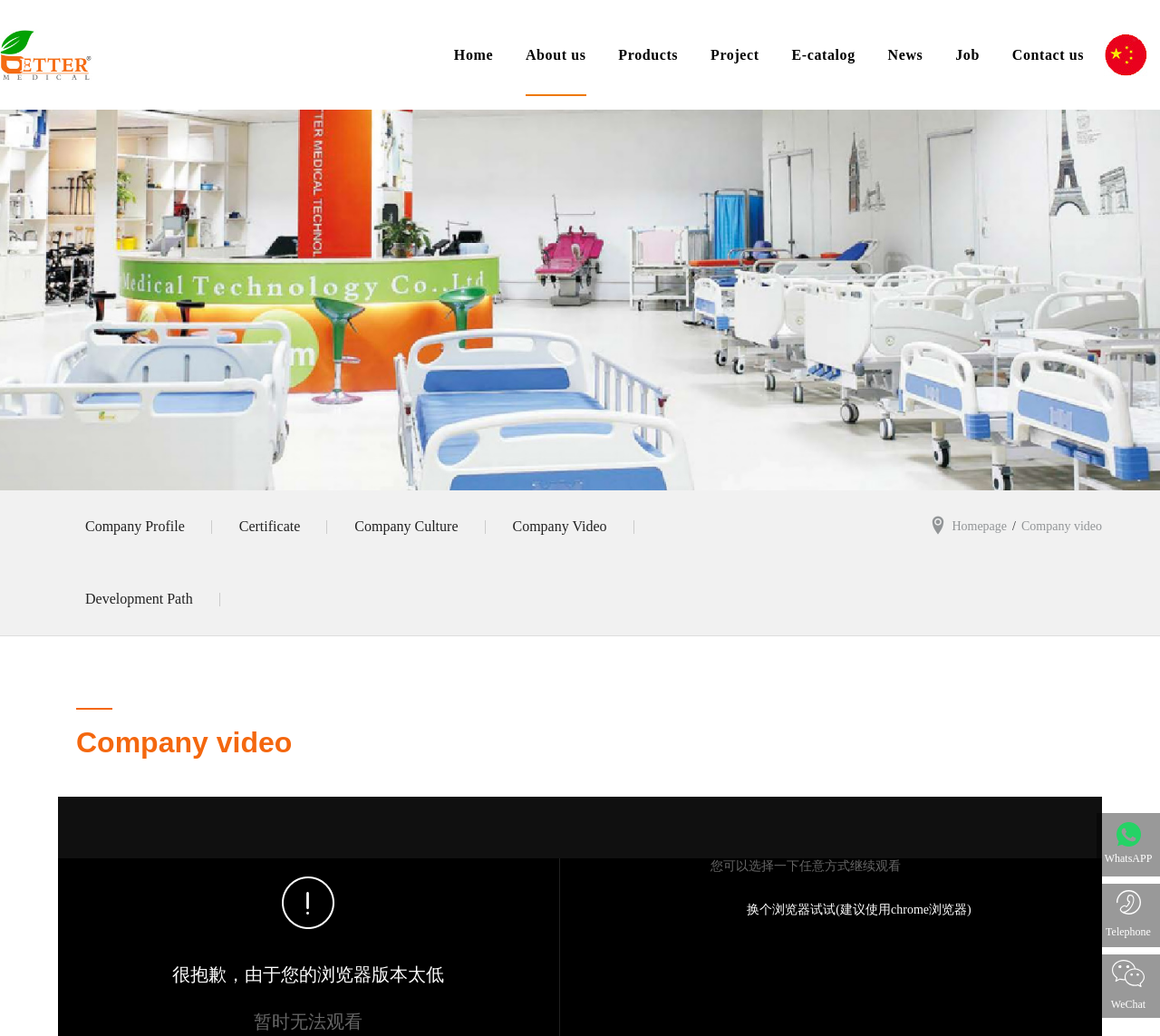Please determine the bounding box coordinates of the element's region to click for the following instruction: "Contact us".

[0.872, 0.014, 0.934, 0.092]